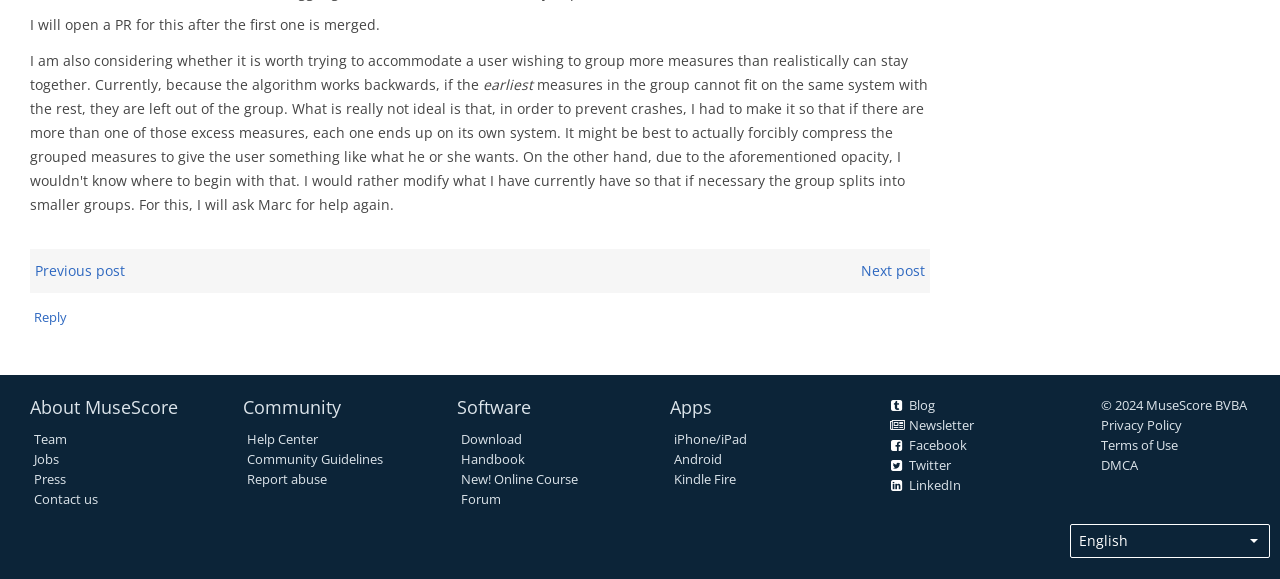What is the purpose of the table with two columns?
Please provide a comprehensive answer to the question based on the webpage screenshot.

The table with ID 138 has two columns and multiple rows, suggesting that it is used to display information in a structured format. The column headers do not provide specific information about the content, but the presence of a table implies that the data is being presented in a organized manner.